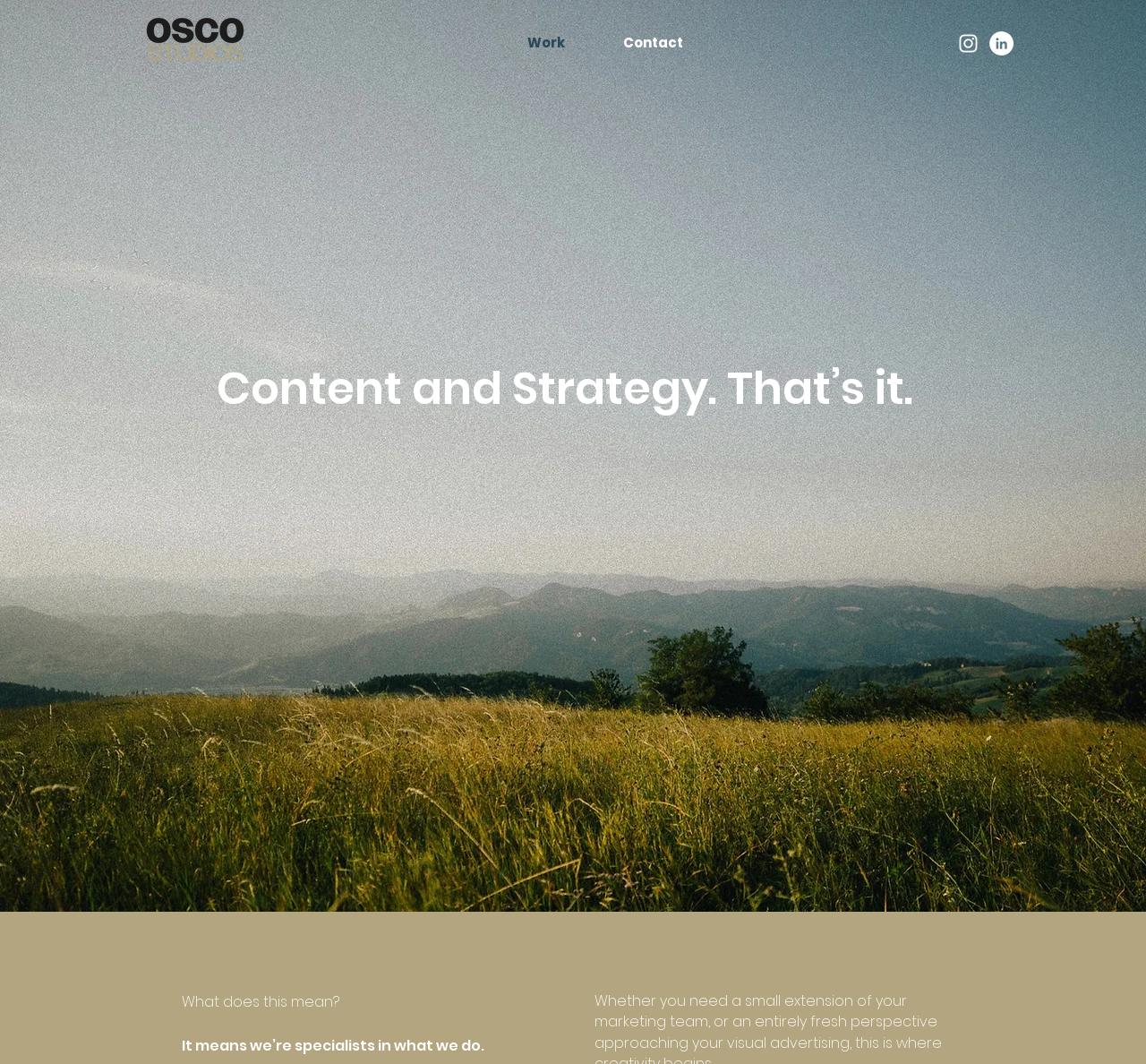Respond with a single word or phrase for the following question: 
How many social media links are there?

2